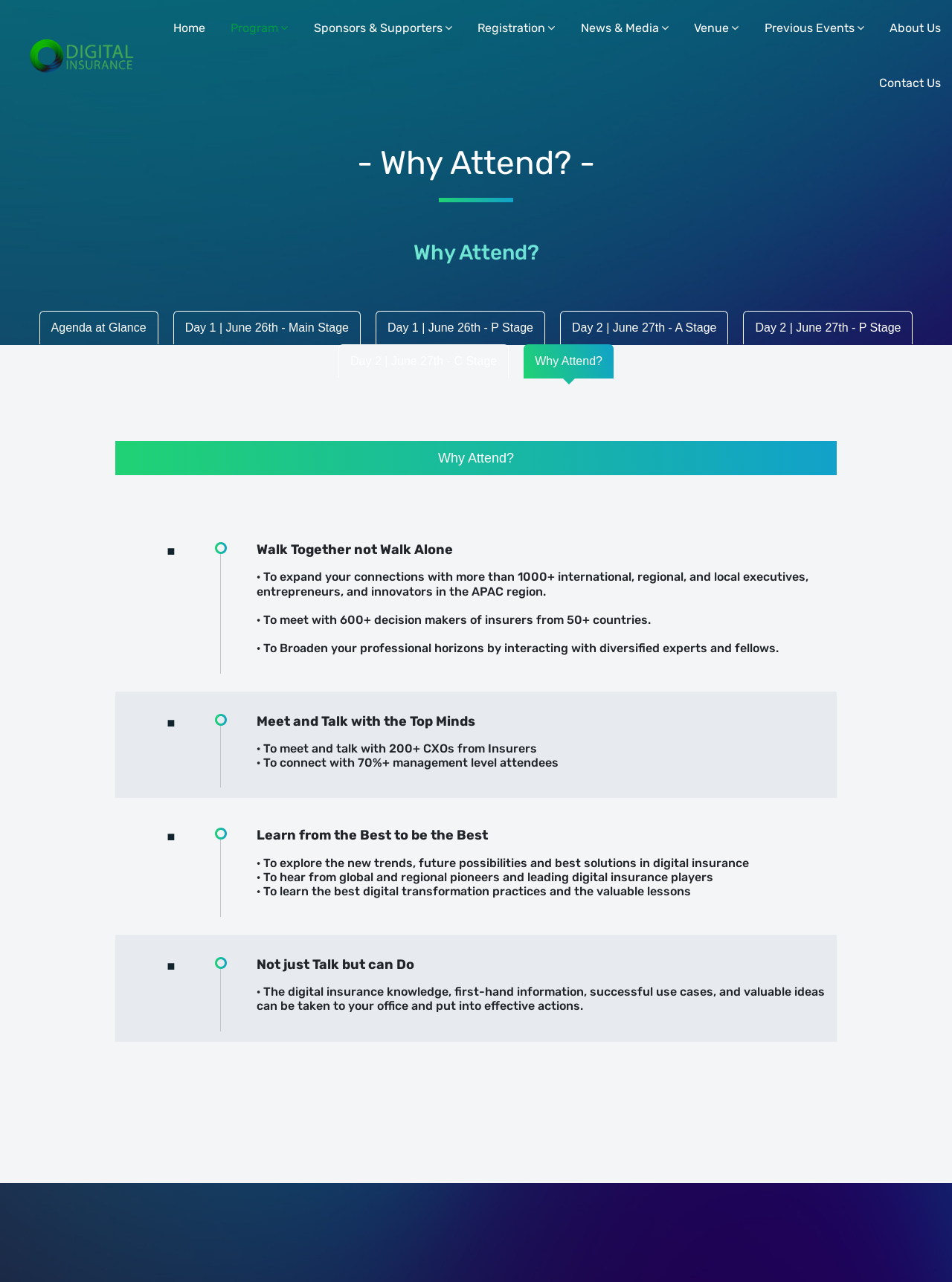What can I learn from the event?
Deliver a detailed and extensive answer to the question.

Based on the webpage, I can see that one of the benefits of attending the event is to 'learn the best digital transformation practices and the valuable lessons'.